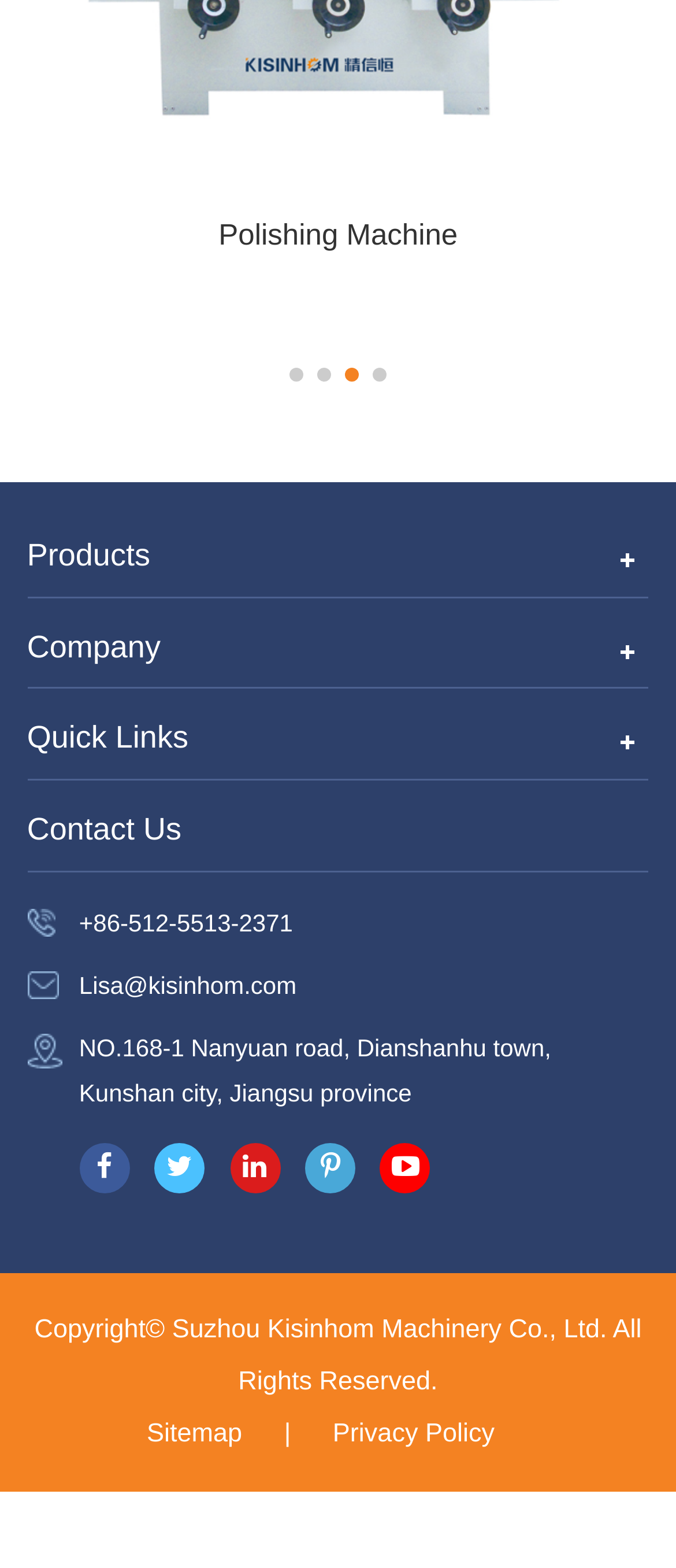Please identify the bounding box coordinates of the element's region that needs to be clicked to fulfill the following instruction: "View Products". The bounding box coordinates should consist of four float numbers between 0 and 1, i.e., [left, top, right, bottom].

[0.04, 0.343, 0.222, 0.365]